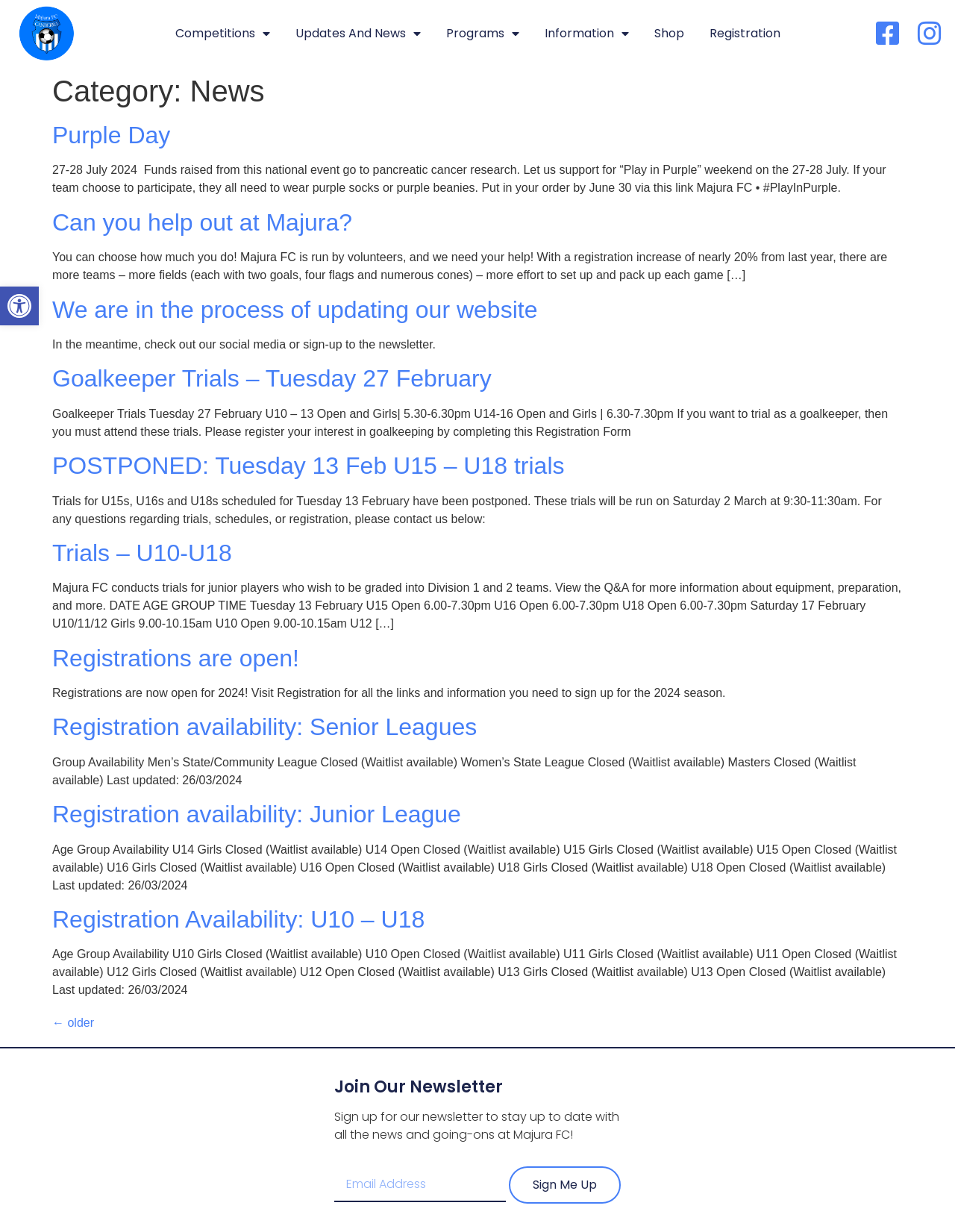What is the purpose of the 'Sign Me Up' button?
Based on the image, respond with a single word or phrase.

To sign up for the newsletter